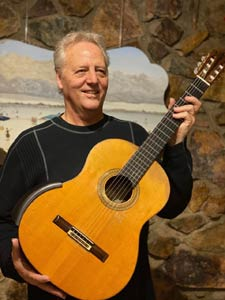Illustrate the image with a detailed caption.

The image features a smiling man holding a classical guitar, showcasing his enthusiasm for music. He appears to be in a cozy, artistic environment with a stone wall in the background, which adds warmth to the scene. This setting may suggest a connection to an arts venue or event, possibly indicating a performance or music class. The man, likely a talented musician, has a friendly demeanor, inviting viewers to share in his passion for creating music. His attire is casual, making the atmosphere feel welcoming and relaxed, perfect for a community-focused event at a place like the Old Town Center for the Arts in Cottonwood, AZ.